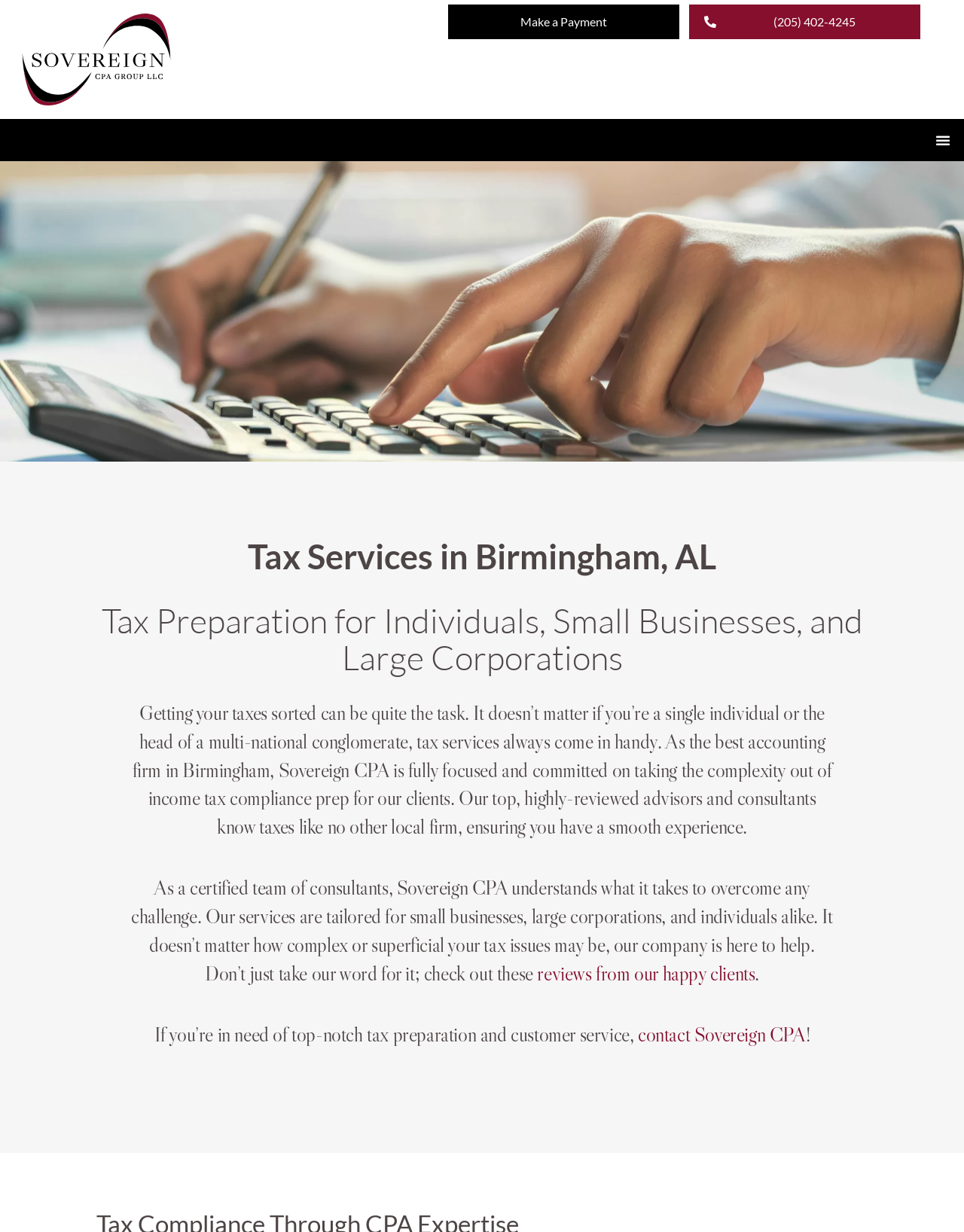How can I read reviews from happy clients?
Based on the image, respond with a single word or phrase.

Click the link 'reviews from our happy clients'